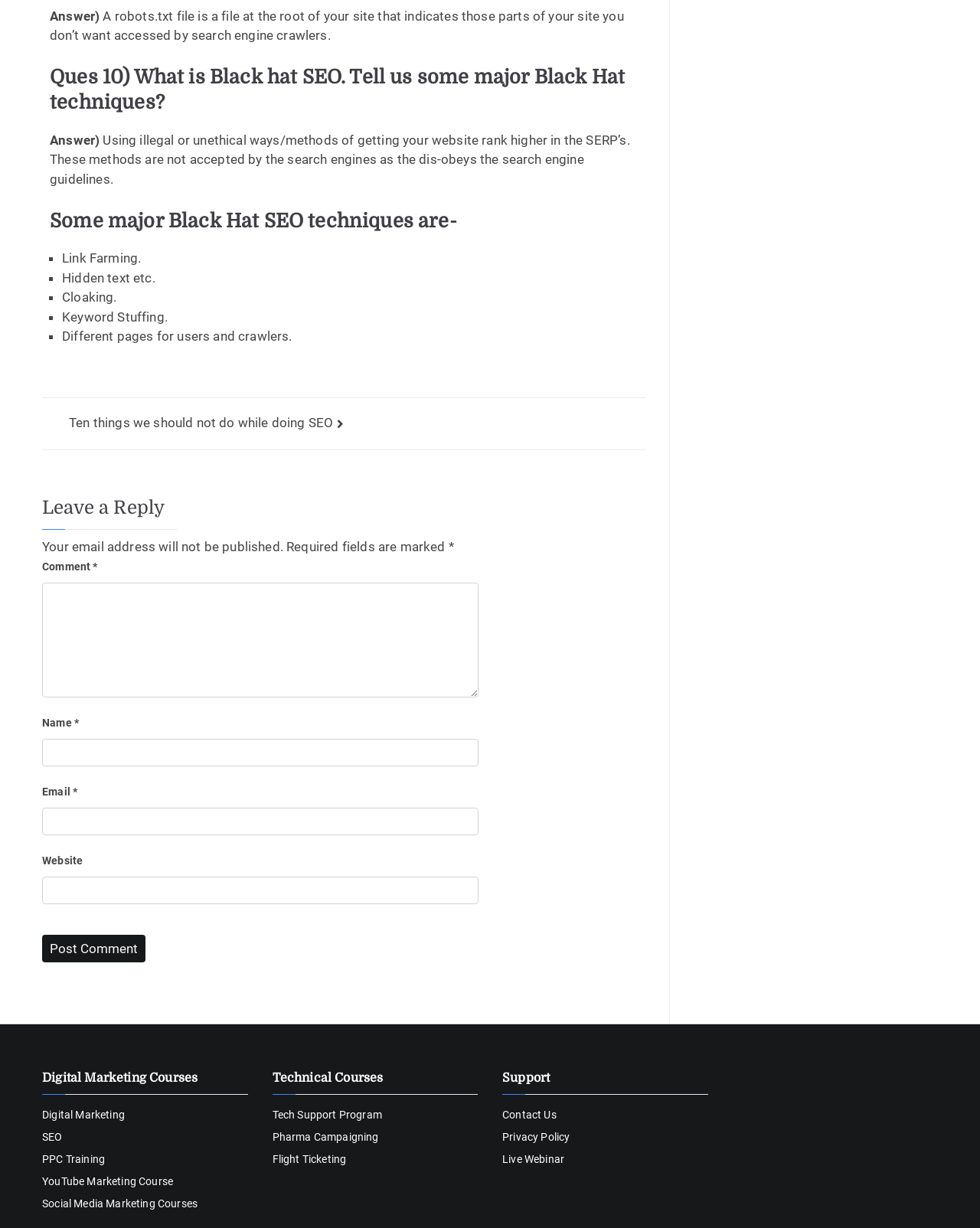Review the image closely and give a comprehensive answer to the question: What is Black Hat SEO?

The webpage defines Black Hat SEO as using illegal or unethical ways or methods of getting a website to rank higher in the Search Engine Results Pages (SERP’s). These methods are not accepted by the search engines as they disobey the search engine guidelines.